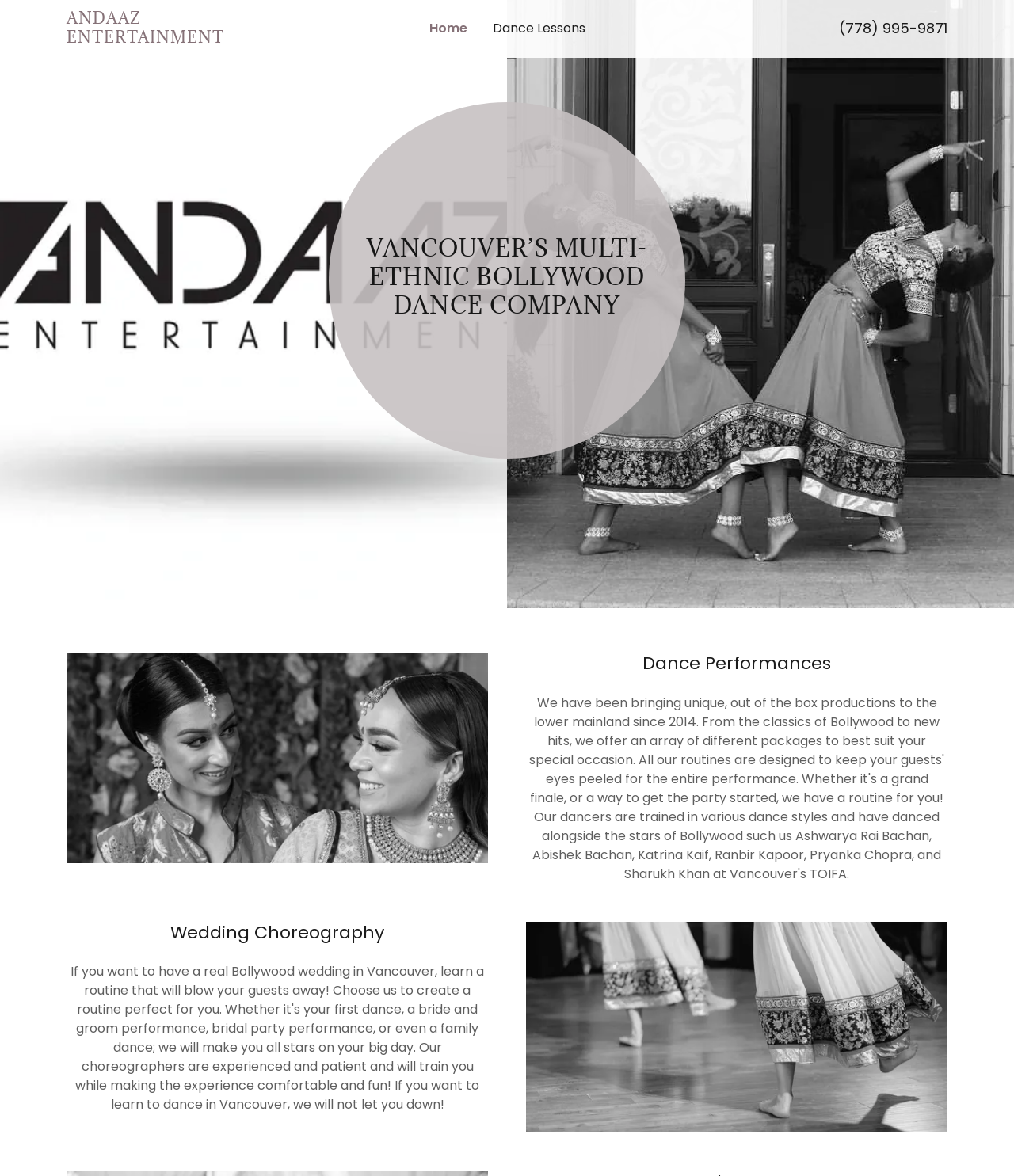What is the name of the company's dance lessons page?
Refer to the image and give a detailed response to the question.

I found this information by looking at the navigation menu at the top of the webpage, where 'Dance Lessons' is listed as a link.